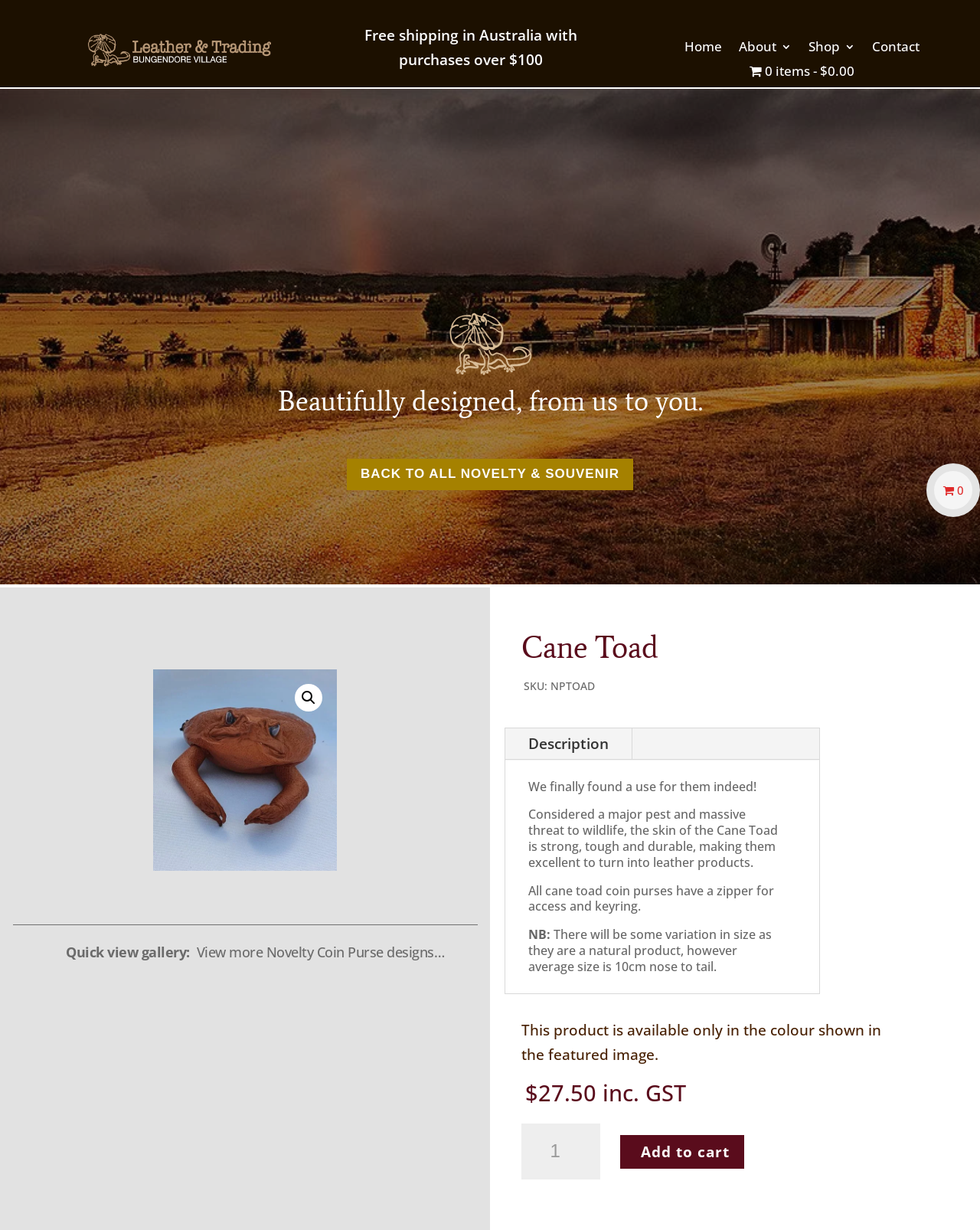Identify the bounding box of the UI element described as follows: "alt="Devine + Partners"". Provide the coordinates as four float numbers in the range of 0 to 1 [left, top, right, bottom].

None